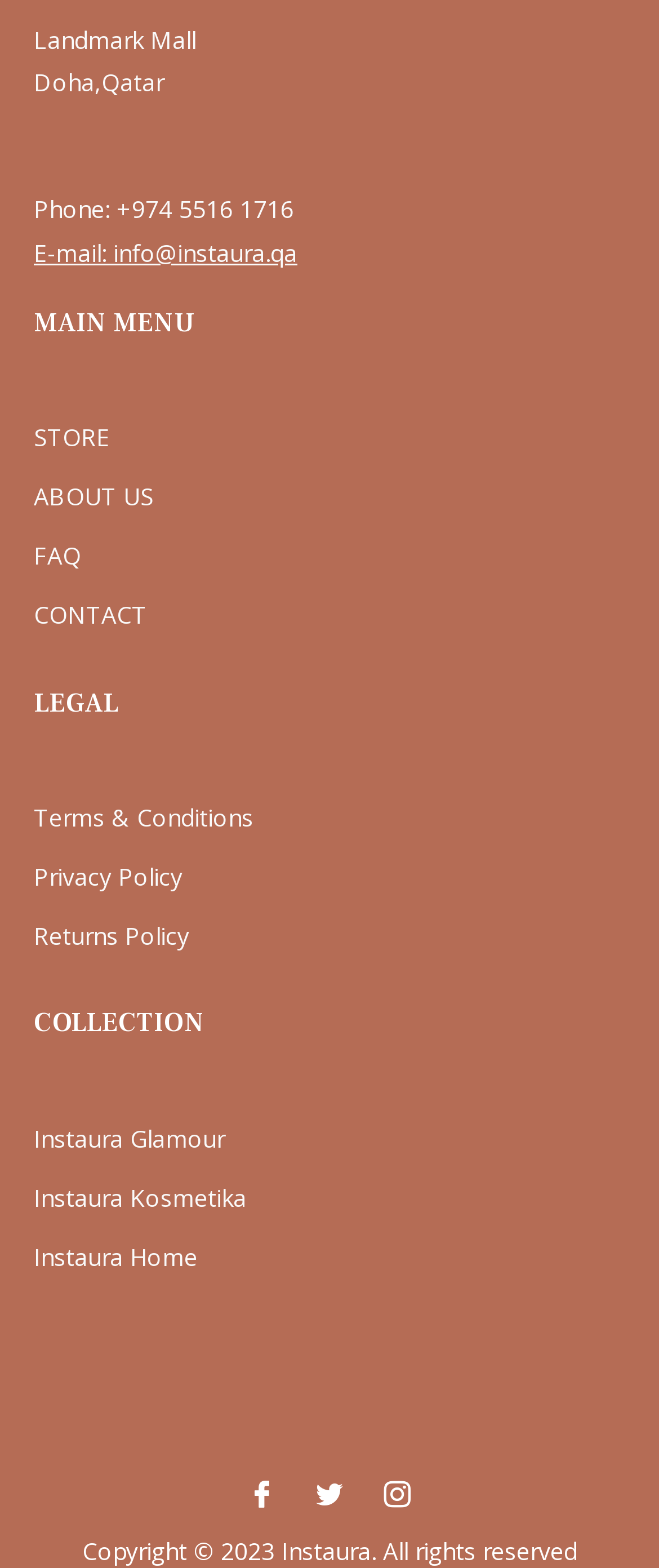Pinpoint the bounding box coordinates for the area that should be clicked to perform the following instruction: "Learn about the company".

[0.051, 0.306, 0.233, 0.327]